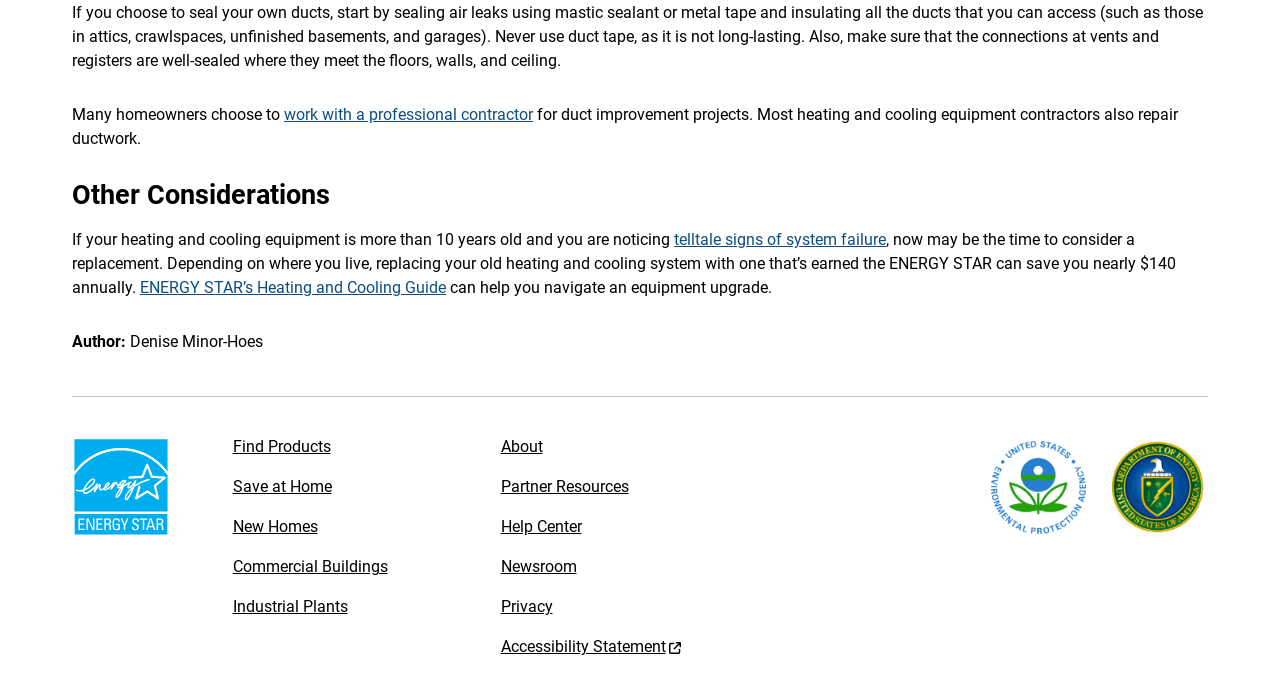Please identify the bounding box coordinates of the region to click in order to complete the task: "click the link to work with a professional contractor". The coordinates must be four float numbers between 0 and 1, specified as [left, top, right, bottom].

[0.222, 0.152, 0.416, 0.18]